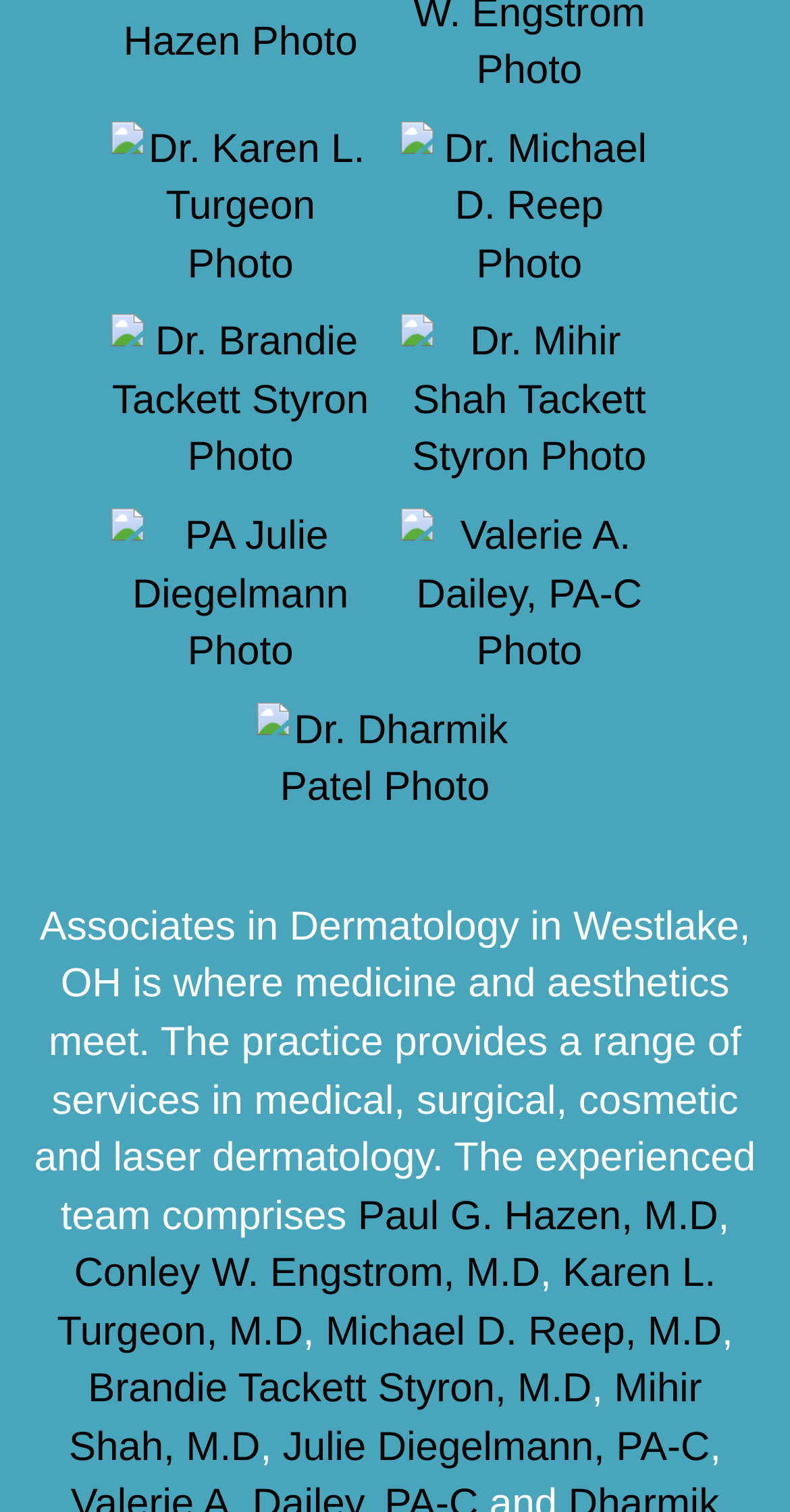Analyze the image and deliver a detailed answer to the question: What is the name of the practice mentioned on this webpage?

I found the StaticText element 'Associates in Dermatology in Westlake, OH is where medicine and aesthetics meet...' which suggests that the practice is called Associates in Dermatology.